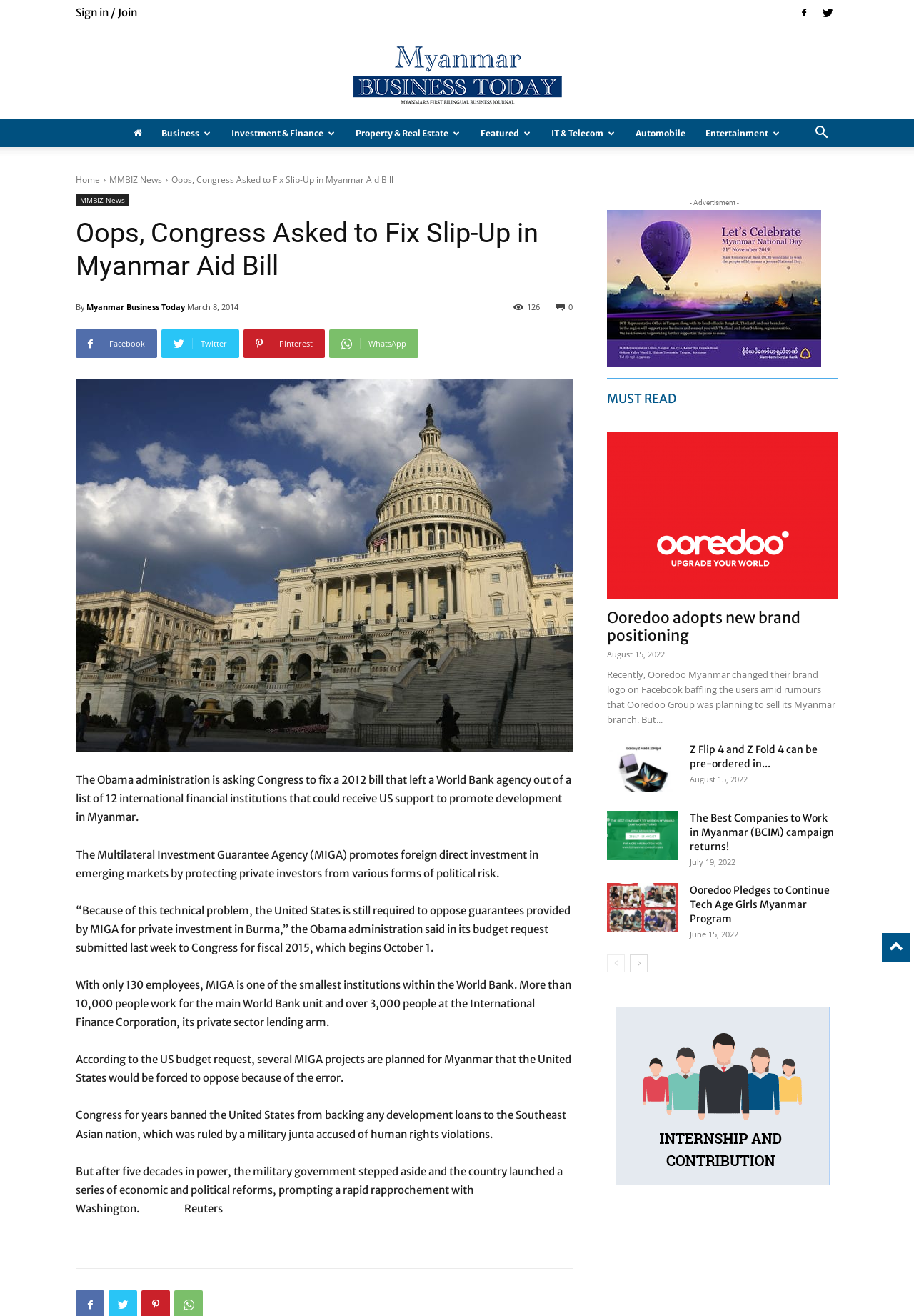Using the description: "MMBIZ News", determine the UI element's bounding box coordinates. Ensure the coordinates are in the format of four float numbers between 0 and 1, i.e., [left, top, right, bottom].

[0.12, 0.132, 0.177, 0.141]